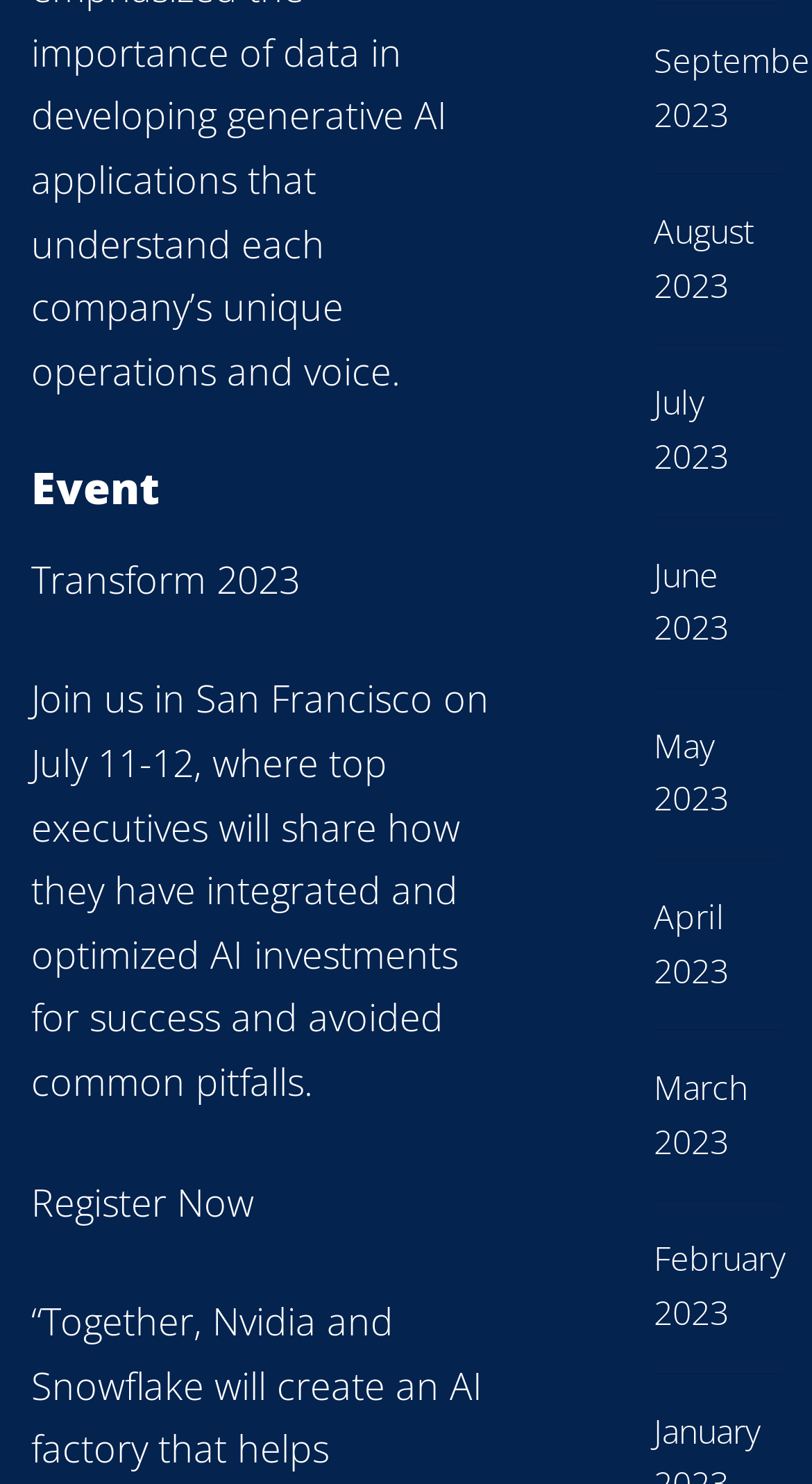Determine the bounding box coordinates (top-left x, top-left y, bottom-right x, bottom-right y) of the UI element described in the following text: parent_node: Community Wellness Center

None